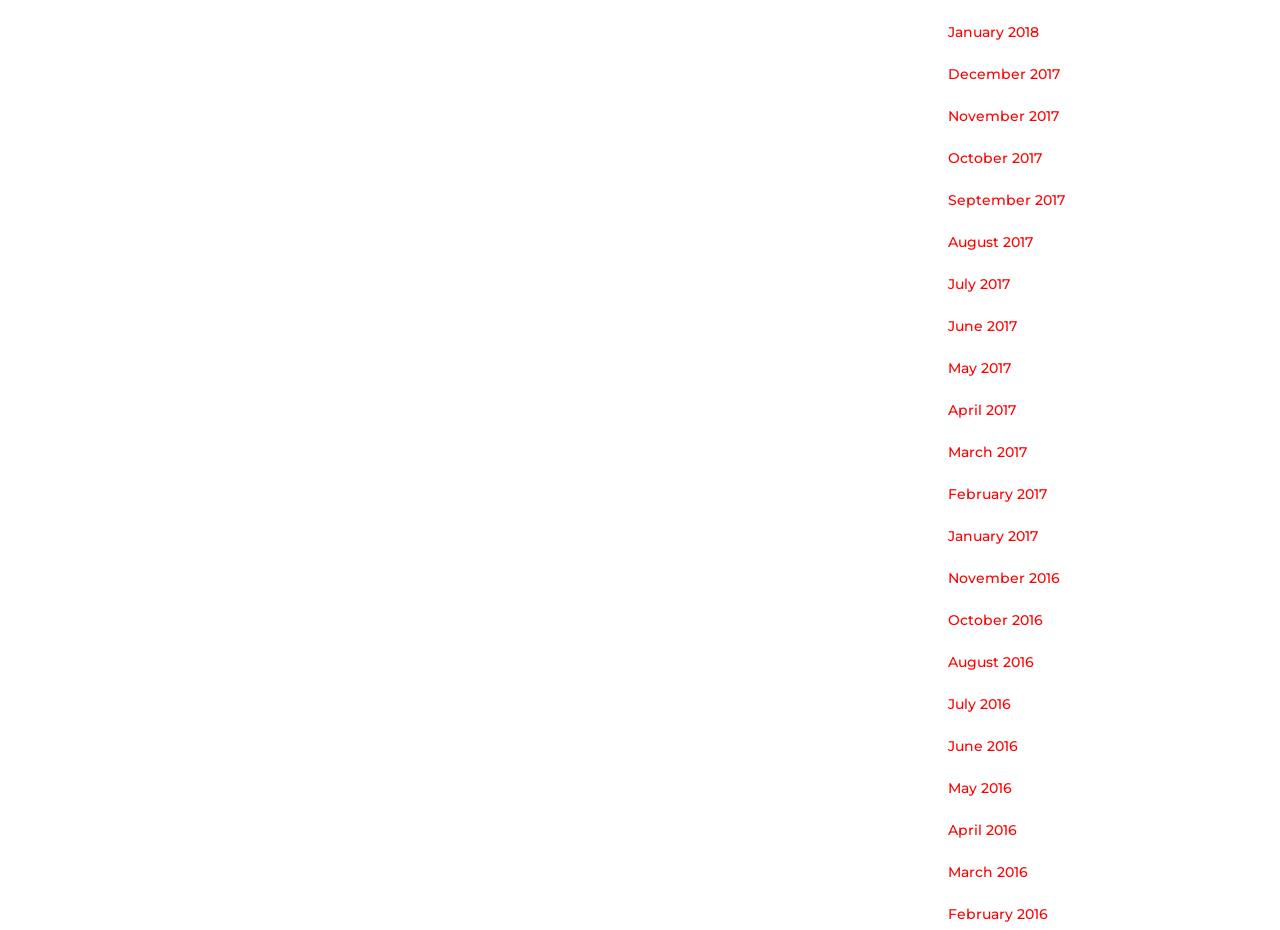Answer the question below using just one word or a short phrase: 
How many links are listed in total?

24